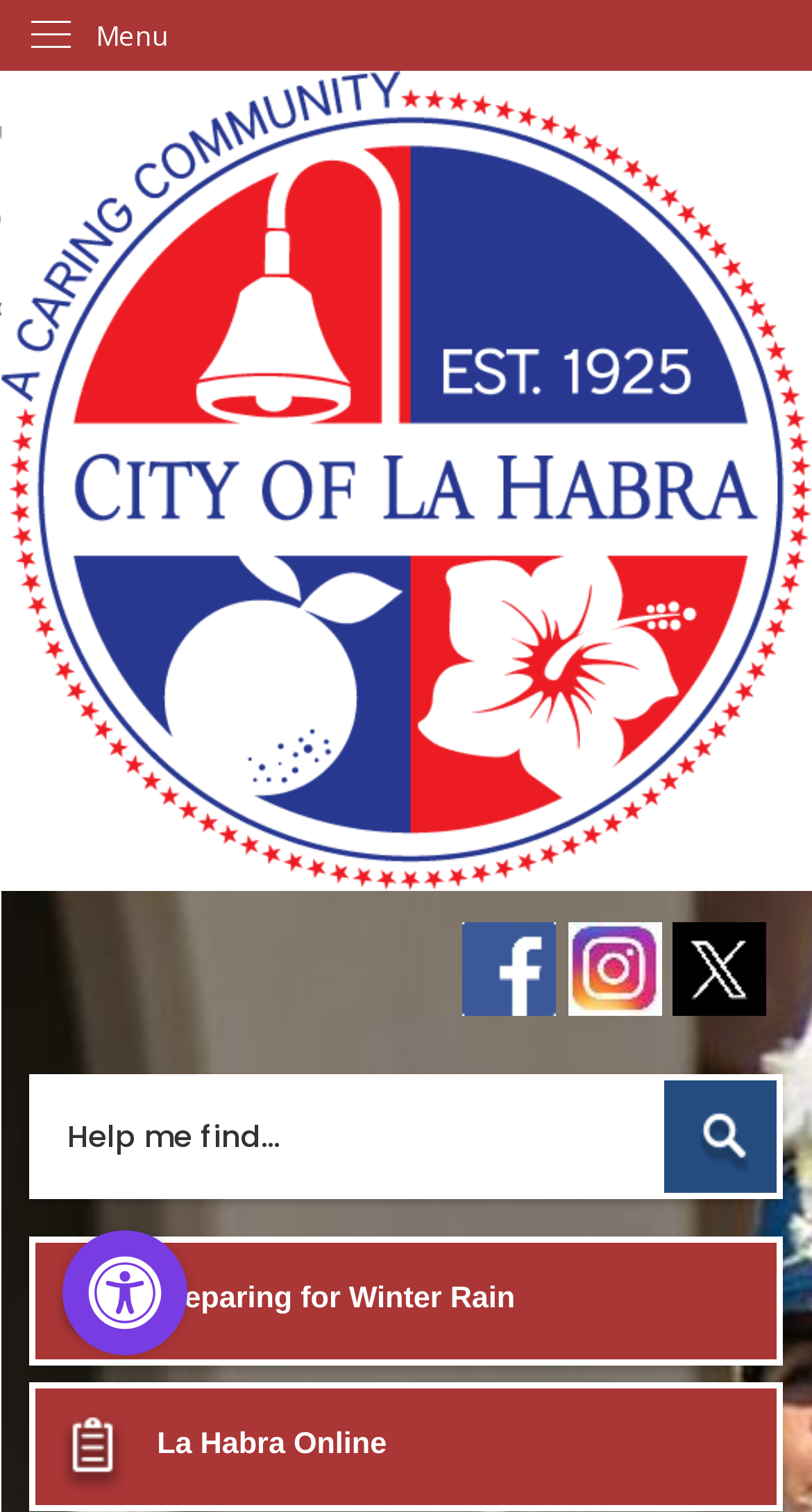Extract the text of the main heading from the webpage.

COMPLETE STREETS MASTER PLAN